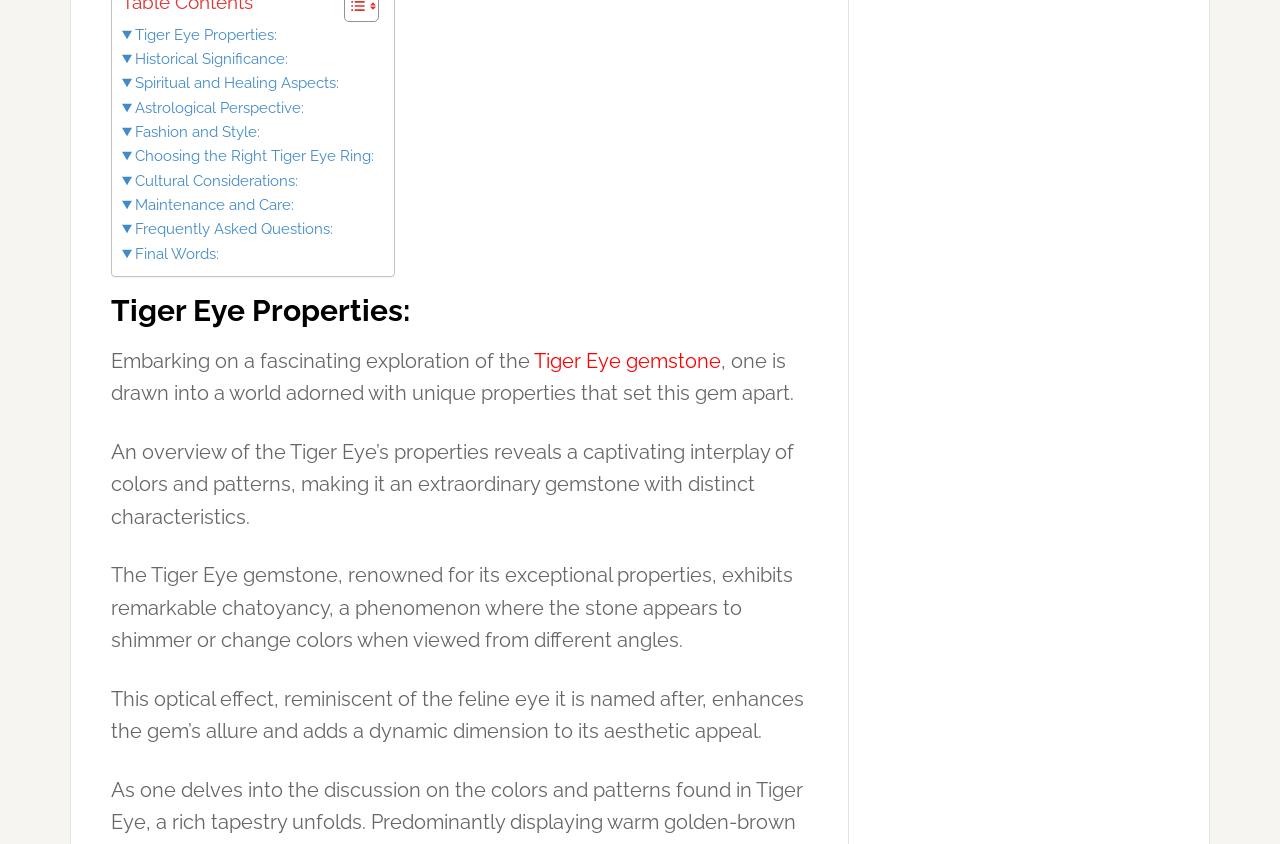Review the image closely and give a comprehensive answer to the question: What is the purpose of the link 'Choosing the Right Tiger Eye Ring'?

Based on the context of the webpage, which is discussing the properties and aspects of Tiger Eye gemstone, I infer that the link 'Choosing the Right Tiger Eye Ring' is intended to provide guidance for individuals who want to choose a suitable Tiger Eye ring.